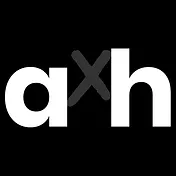Offer a detailed explanation of the image and its components.

The image displays the logo of Amanda Haran, a textile artist based in the Midlands, UK. The design features the letters "a" and "h," prominently displayed in white against a sleek black background, with the “x” in a striking gray positioned between them. This minimalistic yet bold logo effectively represents Amanda’s artistic identity, aligning with her focus on textile art. Amanda Haran is known for her innovative stitching techniques and engaging textile projects, and this logo serves as a visual anchor for her brand, encapsulating her creative ethos.